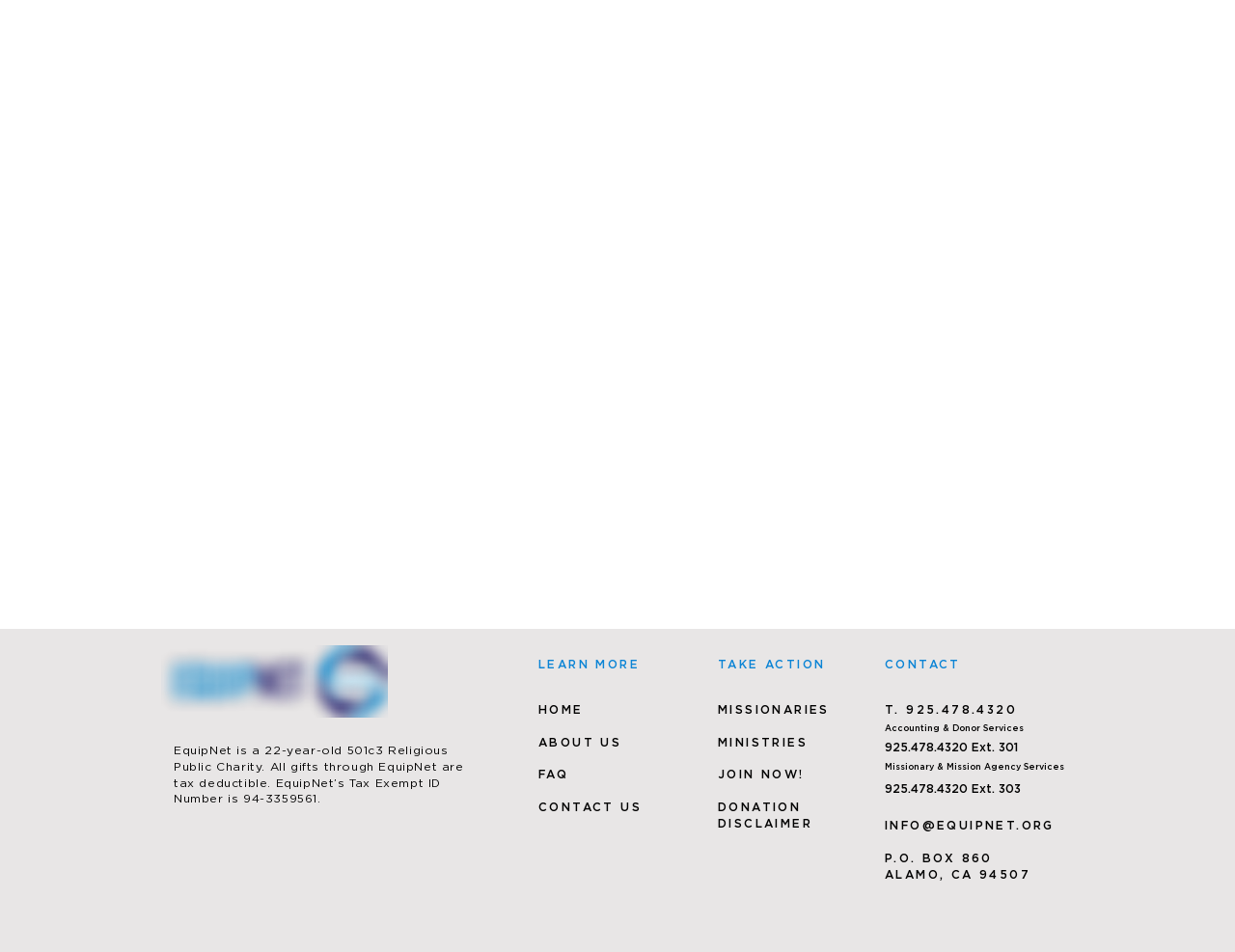Analyze the image and answer the question with as much detail as possible: 
What is the address of EquipNet?

The address of EquipNet can be found in the text 'O. BOX 860' and 'ALAMO, CA 94507' which suggests that the address of EquipNet is a post office box in Alamo, California.